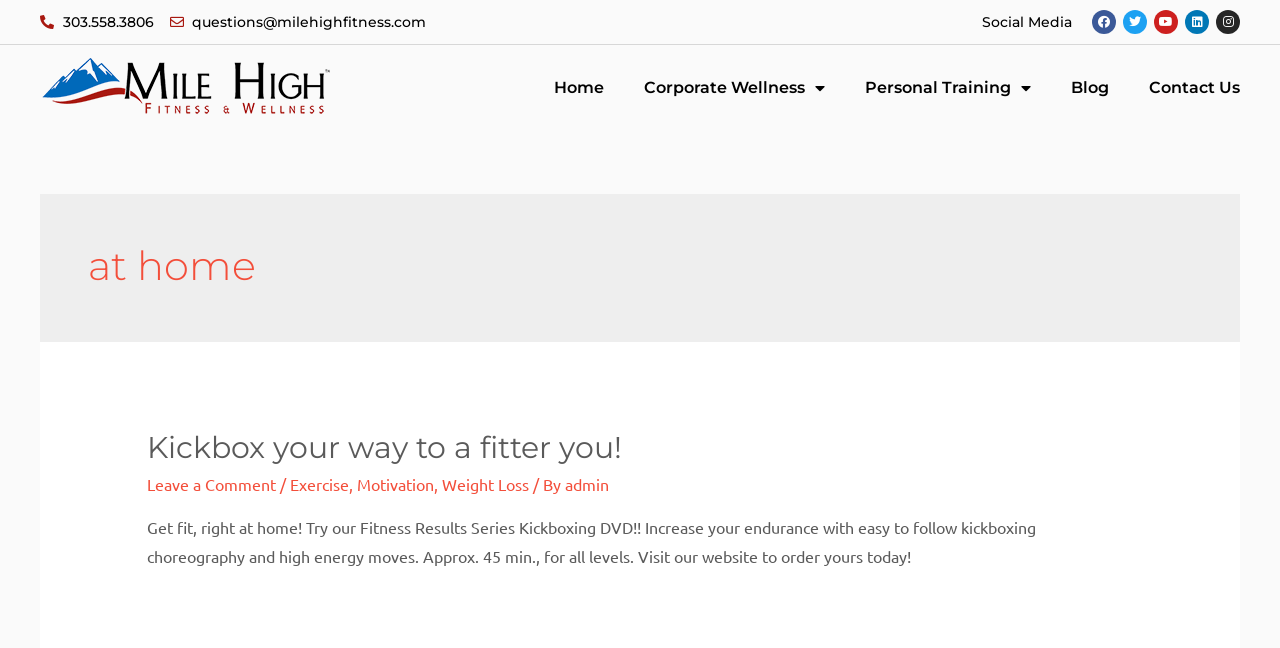Using the format (top-left x, top-left y, bottom-right x, bottom-right y), provide the bounding box coordinates for the described UI element. All values should be floating point numbers between 0 and 1: Linkedin

[0.926, 0.015, 0.945, 0.052]